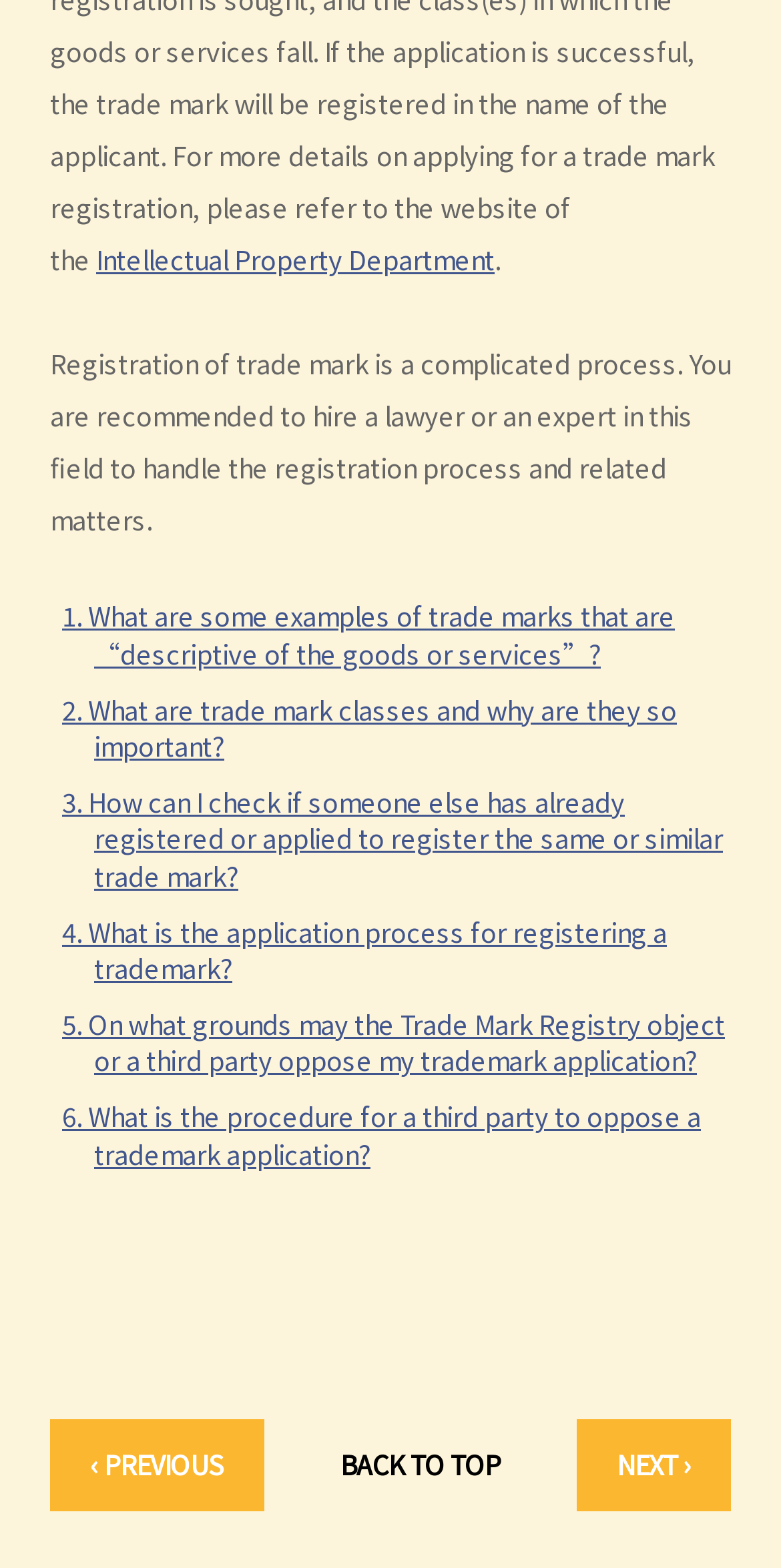What is the topic of the link 'Copyright and information technology'?
Please provide a full and detailed response to the question.

The link 'Copyright and information technology' is related to the topic of copyright, which is a part of intellectual property law.